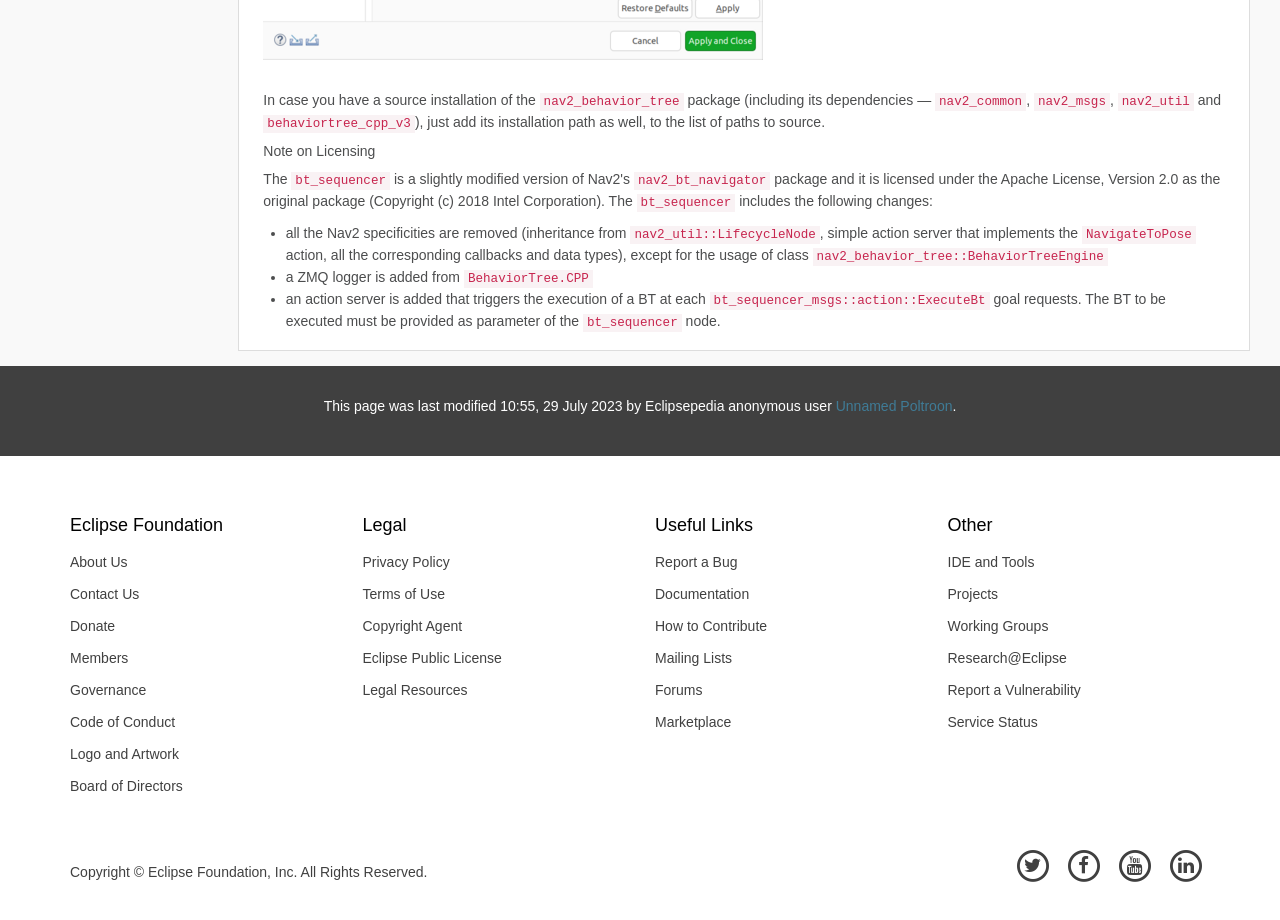What is the name of the node that implements the NavigateToPose action?
Using the visual information from the image, give a one-word or short-phrase answer.

nav2_util::LifecycleNode